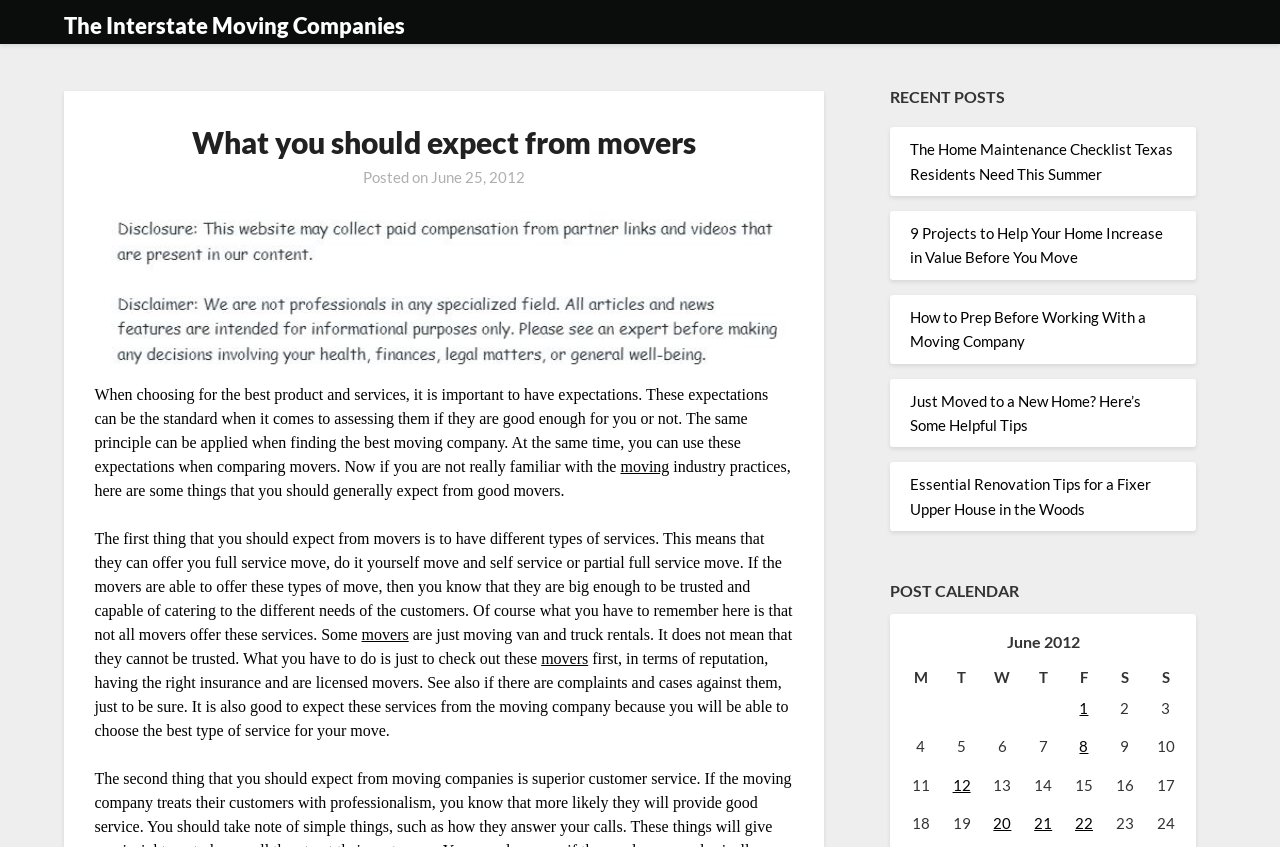Locate the bounding box coordinates of the clickable area needed to fulfill the instruction: "Click the link to read the post 'The Home Maintenance Checklist Texas Residents Need This Summer'".

[0.711, 0.166, 0.917, 0.216]